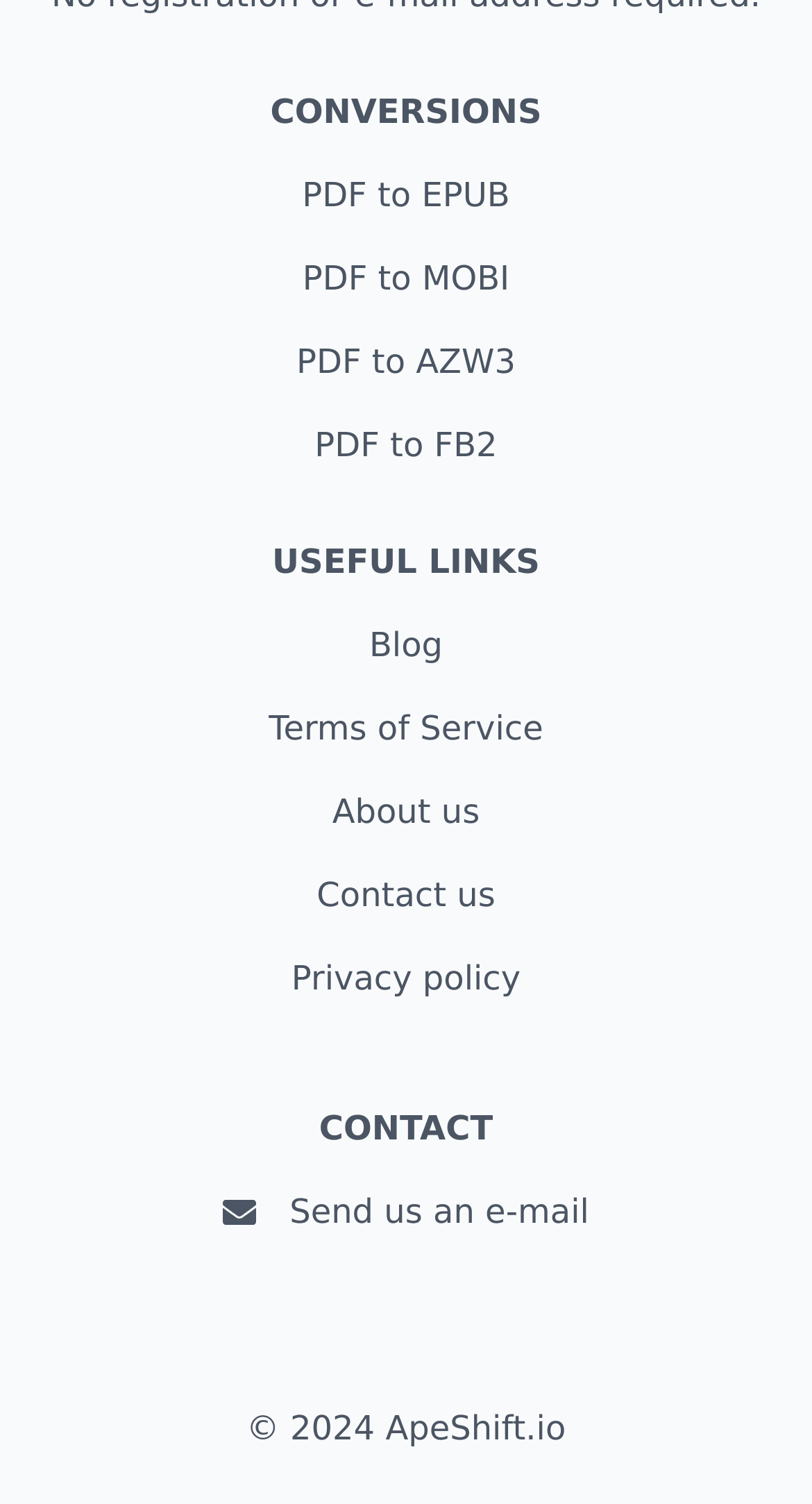Locate the bounding box of the UI element described in the following text: "Send us an e-mail".

[0.357, 0.789, 0.725, 0.822]